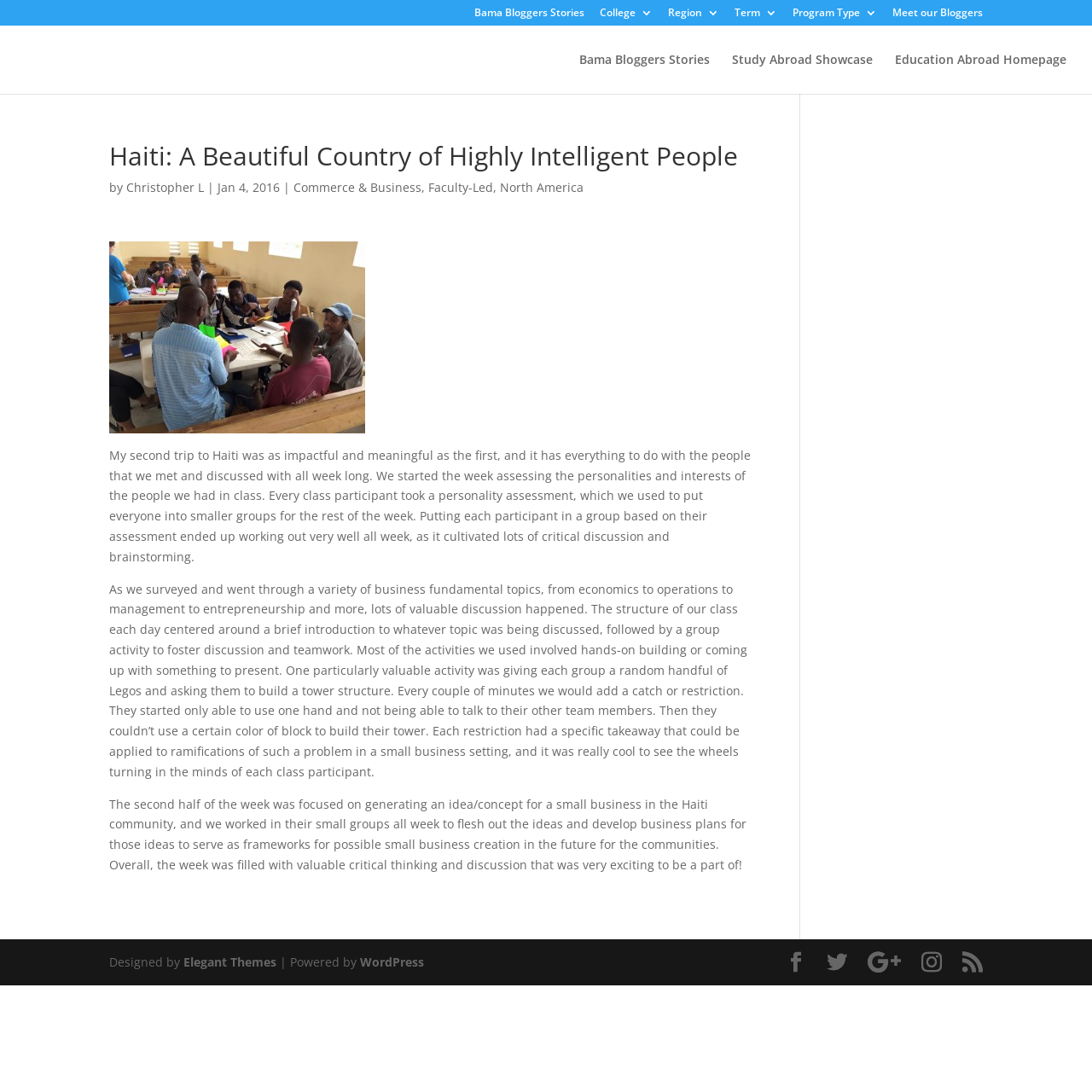What is the region where the study abroad program took place?
Please craft a detailed and exhaustive response to the question.

I found the answer by reading the article's content, which mentions that the study abroad program was focused on Haiti, which is a country located in North America.